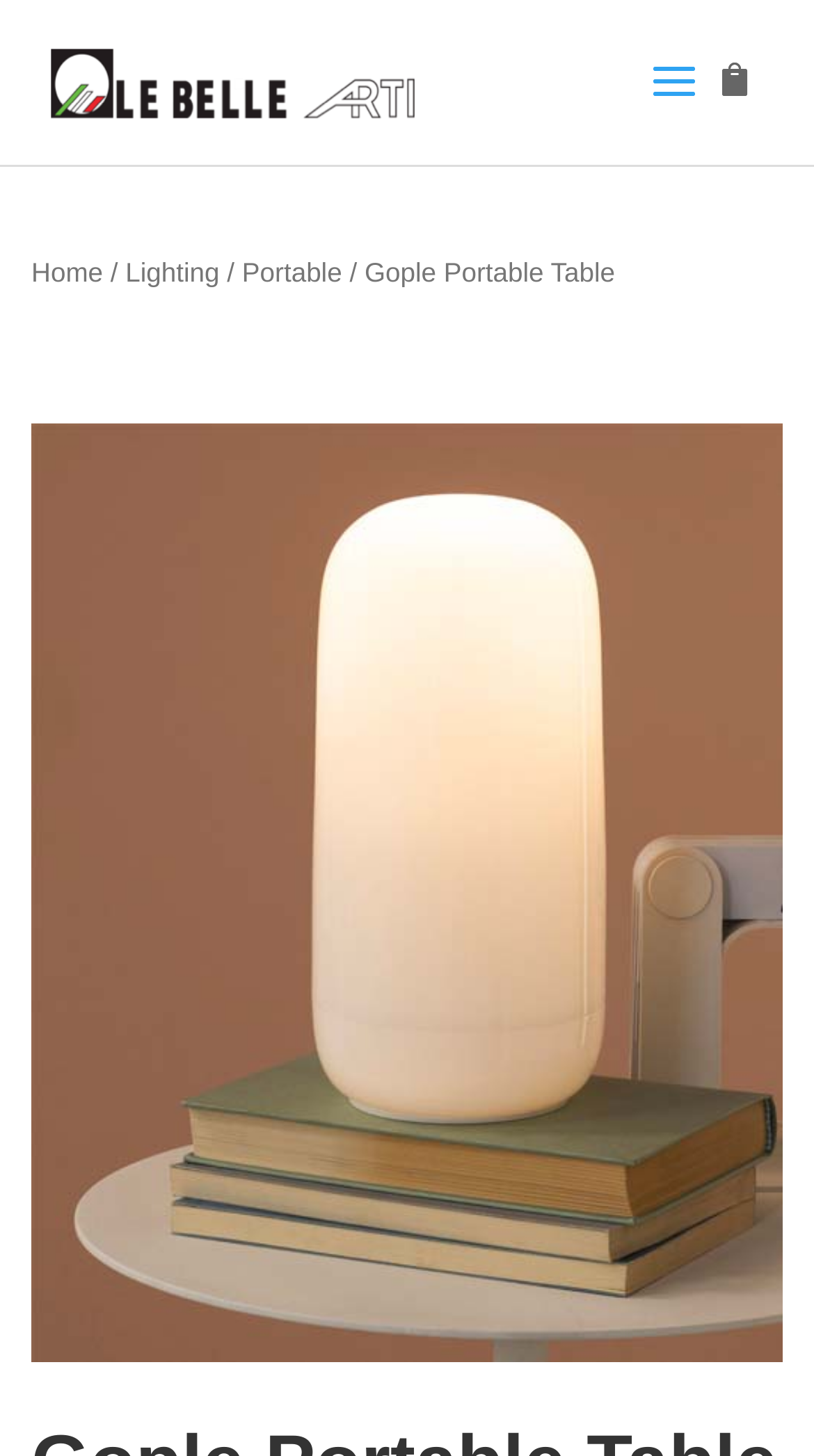Please determine the heading text of this webpage.

Gople Portable Table